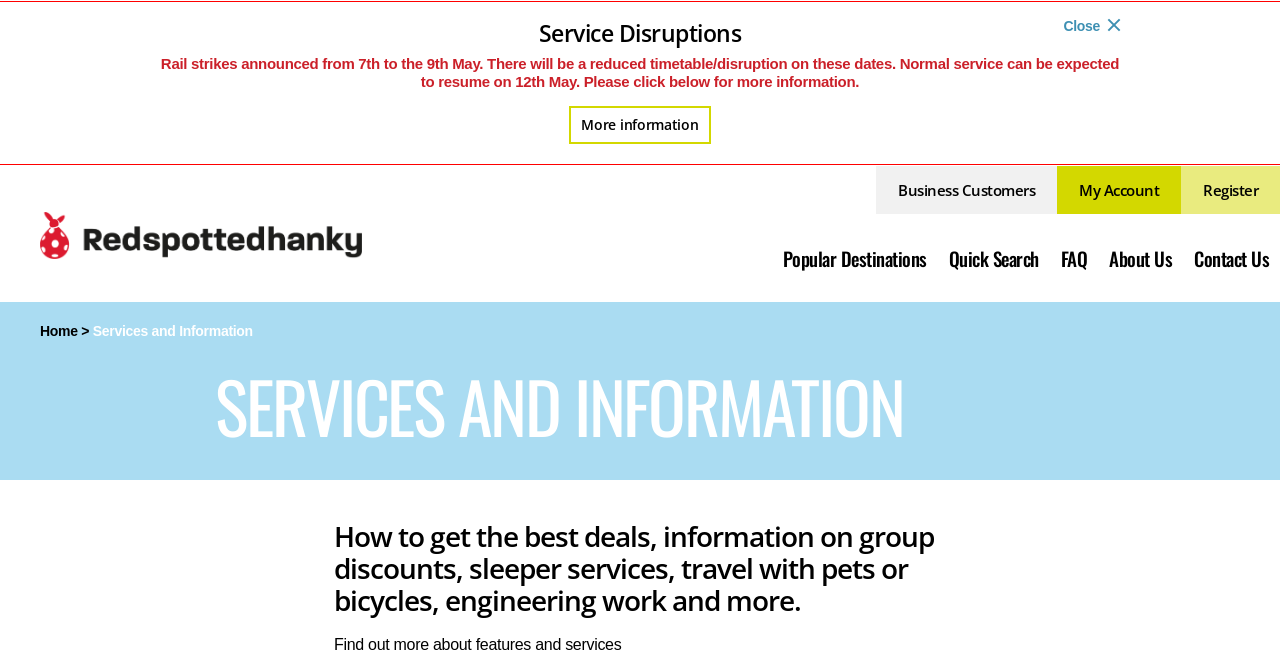Indicate the bounding box coordinates of the clickable region to achieve the following instruction: "Get more information about rail strikes."

[0.445, 0.159, 0.555, 0.216]